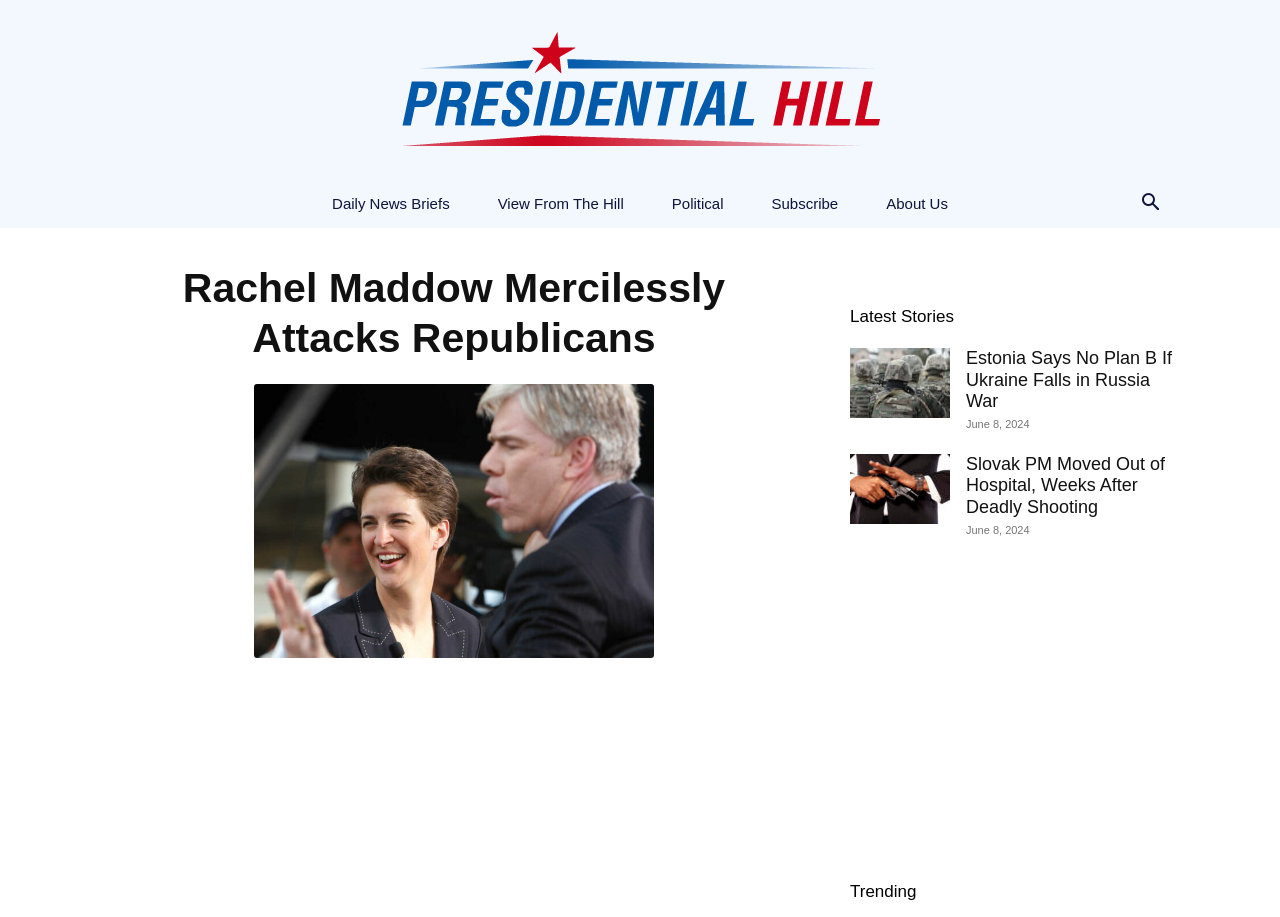Determine the bounding box coordinates of the area to click in order to meet this instruction: "Click the Facebook link".

None